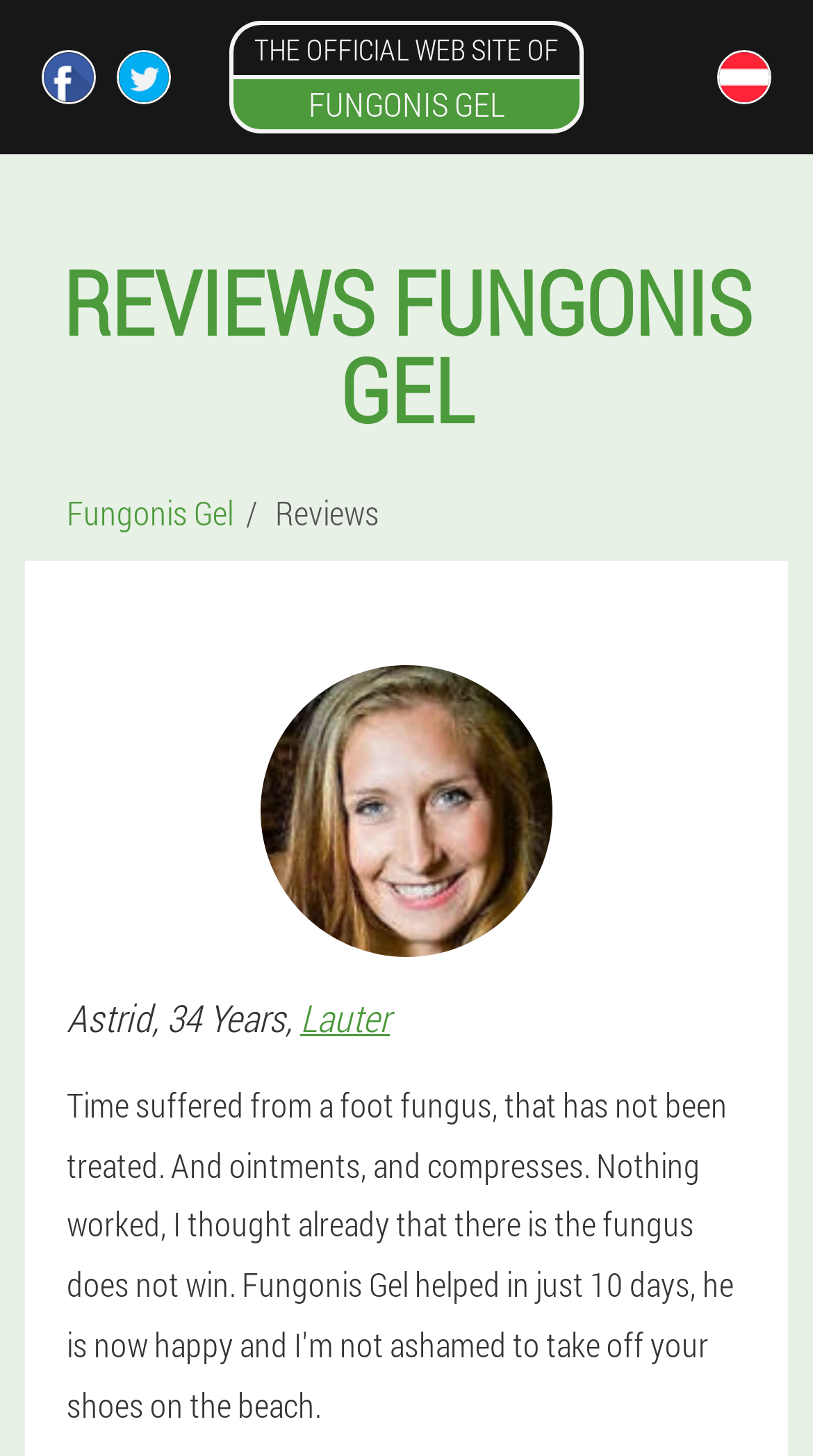Please give a succinct answer using a single word or phrase:
What is the name of the product being reviewed?

Fungonis Gel